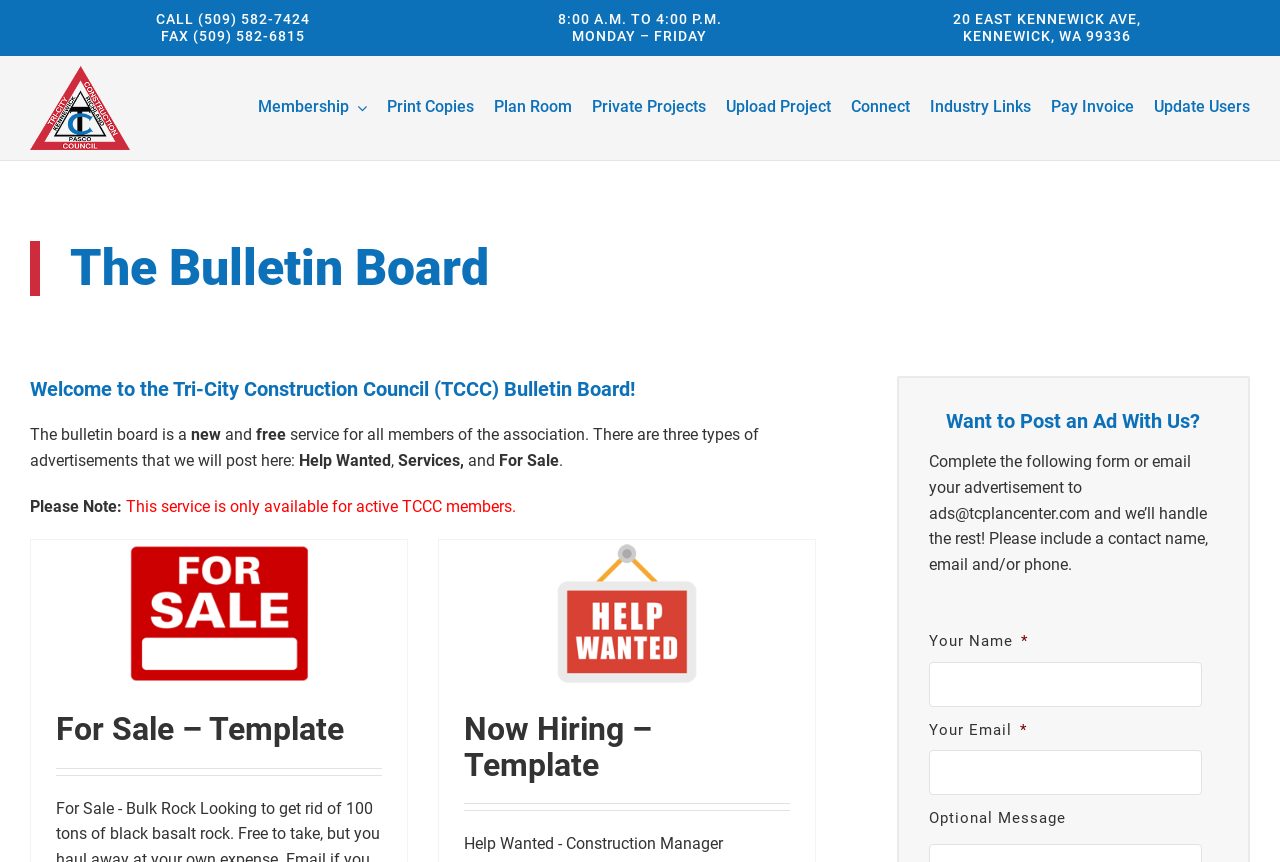Refer to the element description name="input_2" and identify the corresponding bounding box in the screenshot. Format the coordinates as (top-left x, top-left y, bottom-right x, bottom-right y) with values in the range of 0 to 1.

[0.726, 0.871, 0.939, 0.923]